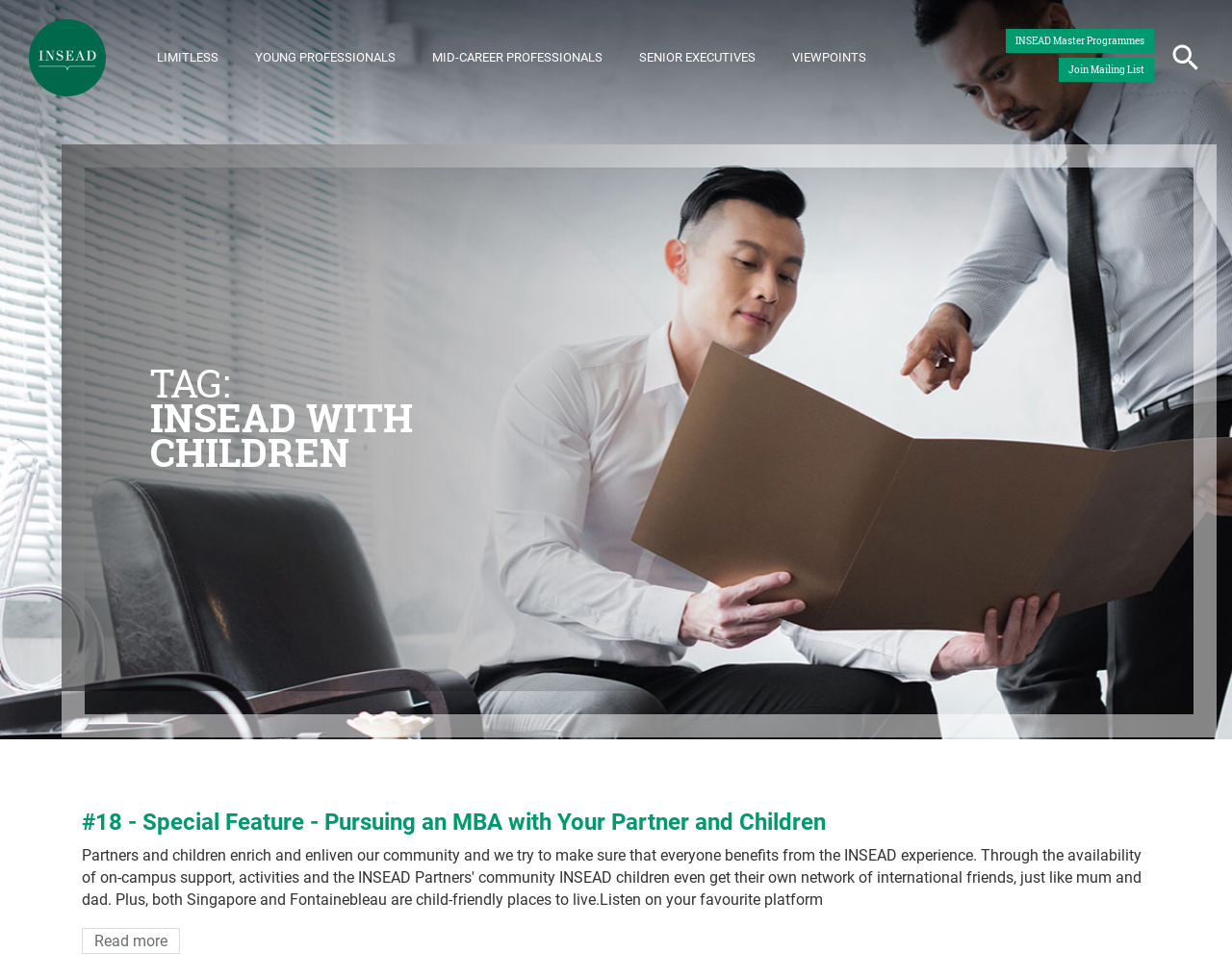Give a concise answer of one word or phrase to the question: 
What is the search bar for?

Searching the website